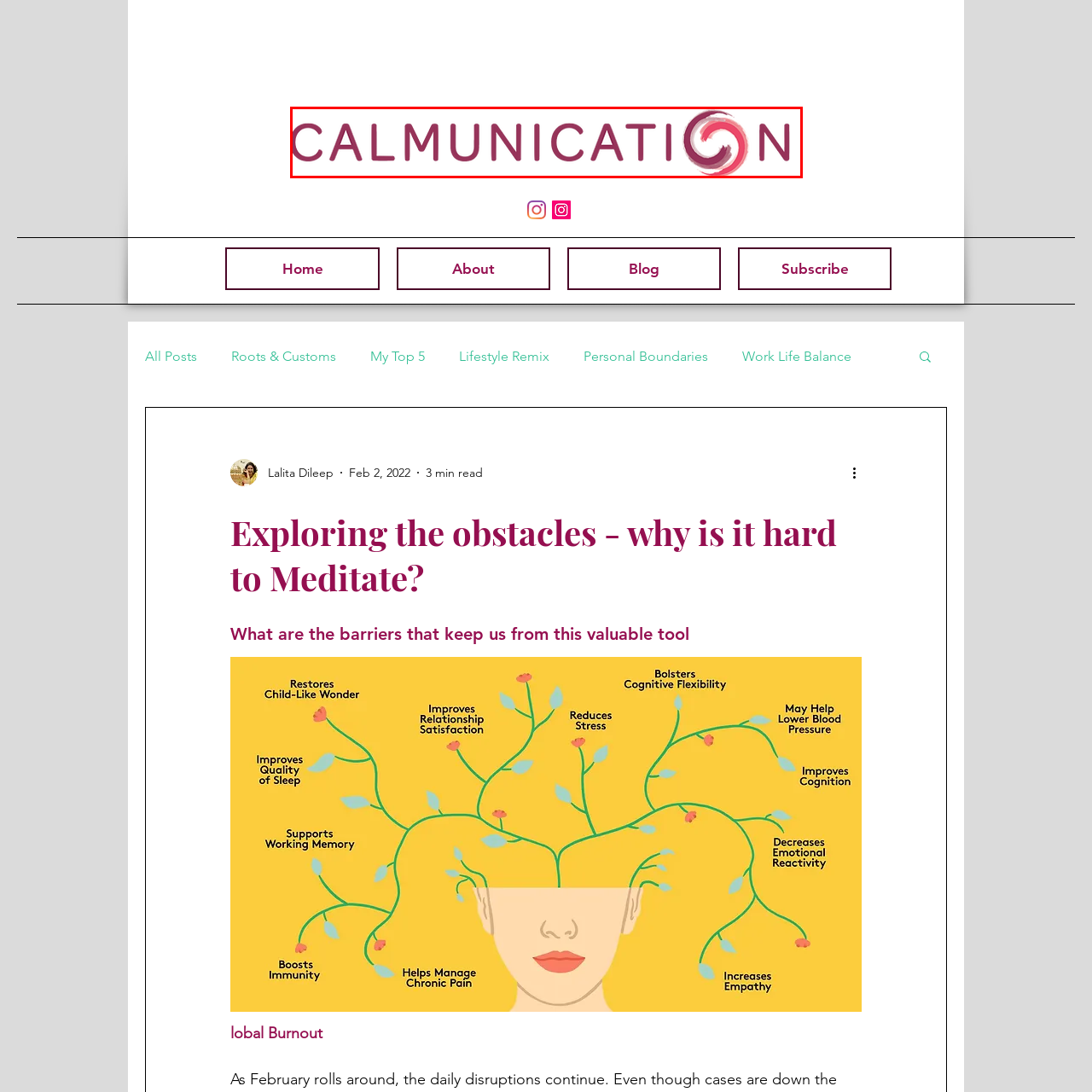What emotions do the warm colors evoke?
Take a look at the image highlighted by the red bounding box and provide a detailed answer to the question.

The warm colors used in the logo evoke a sense of peace and synergy, aligning with the themes of mindfulness and harmonious interaction.